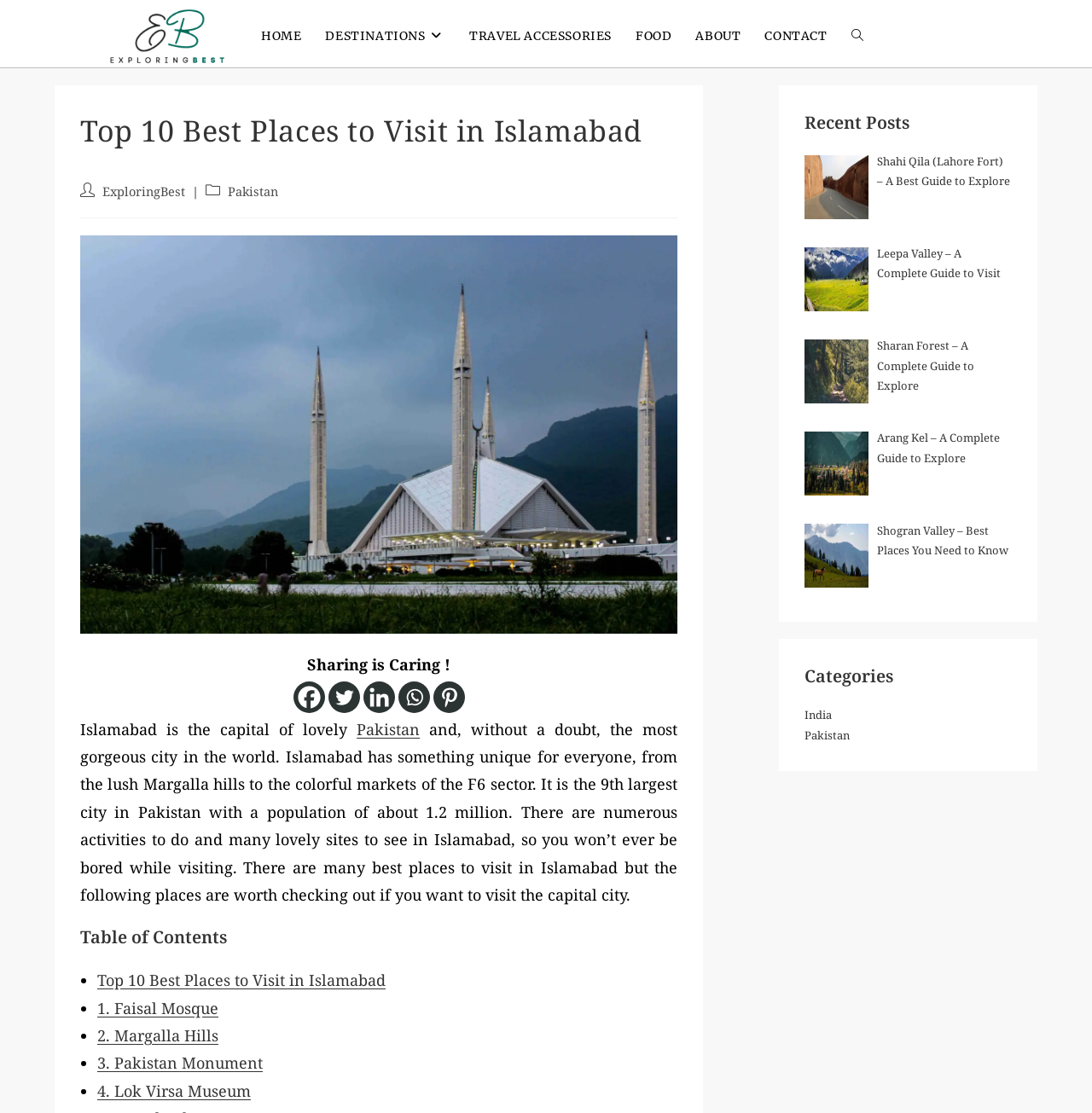From the webpage screenshot, predict the bounding box of the UI element that matches this description: "Toggle website search".

[0.768, 0.008, 0.801, 0.057]